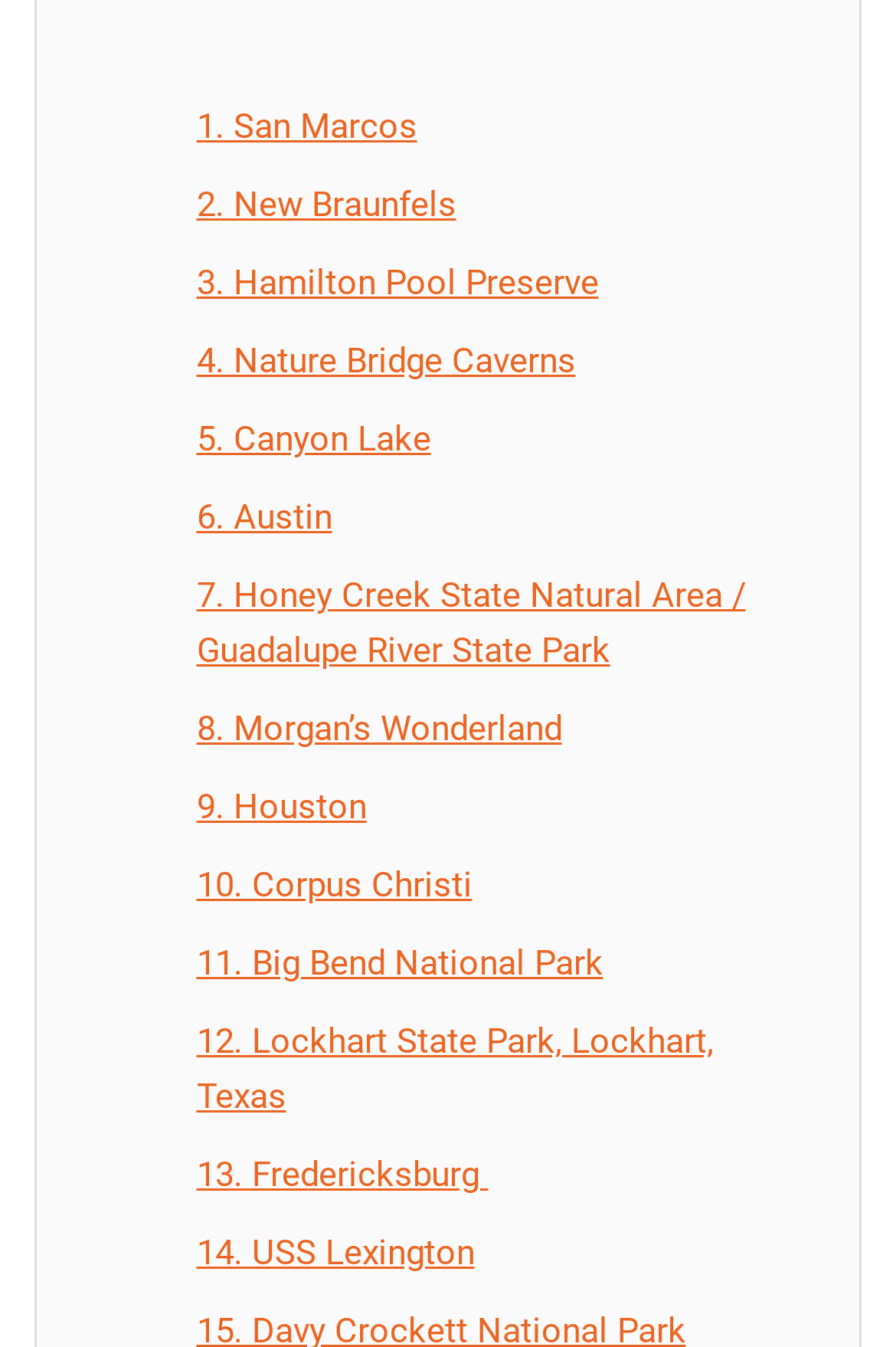Answer the question using only one word or a concise phrase: How many links are on this webpage?

14